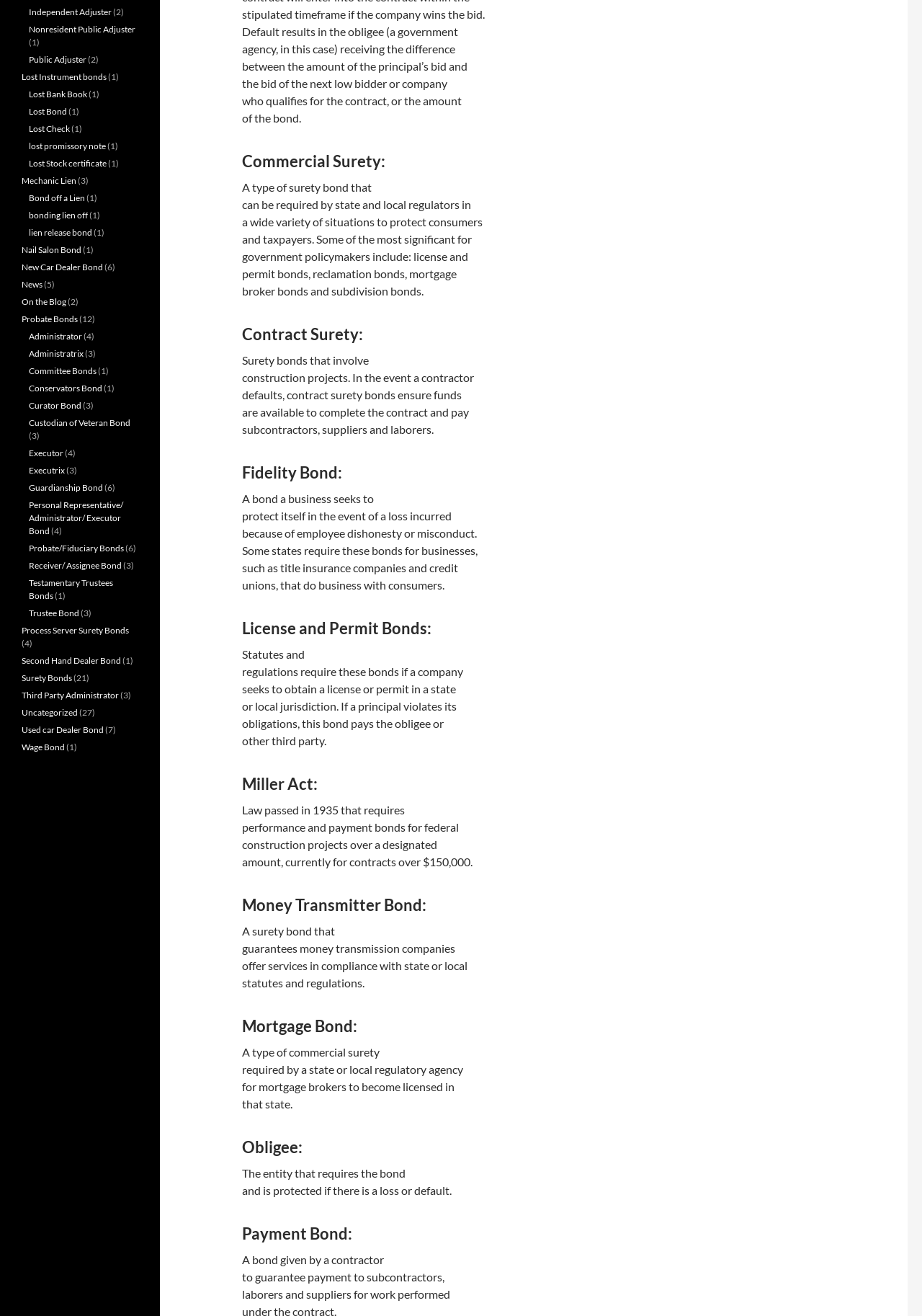Identify the coordinates of the bounding box for the element described below: "News". Return the coordinates as four float numbers between 0 and 1: [left, top, right, bottom].

[0.023, 0.212, 0.046, 0.22]